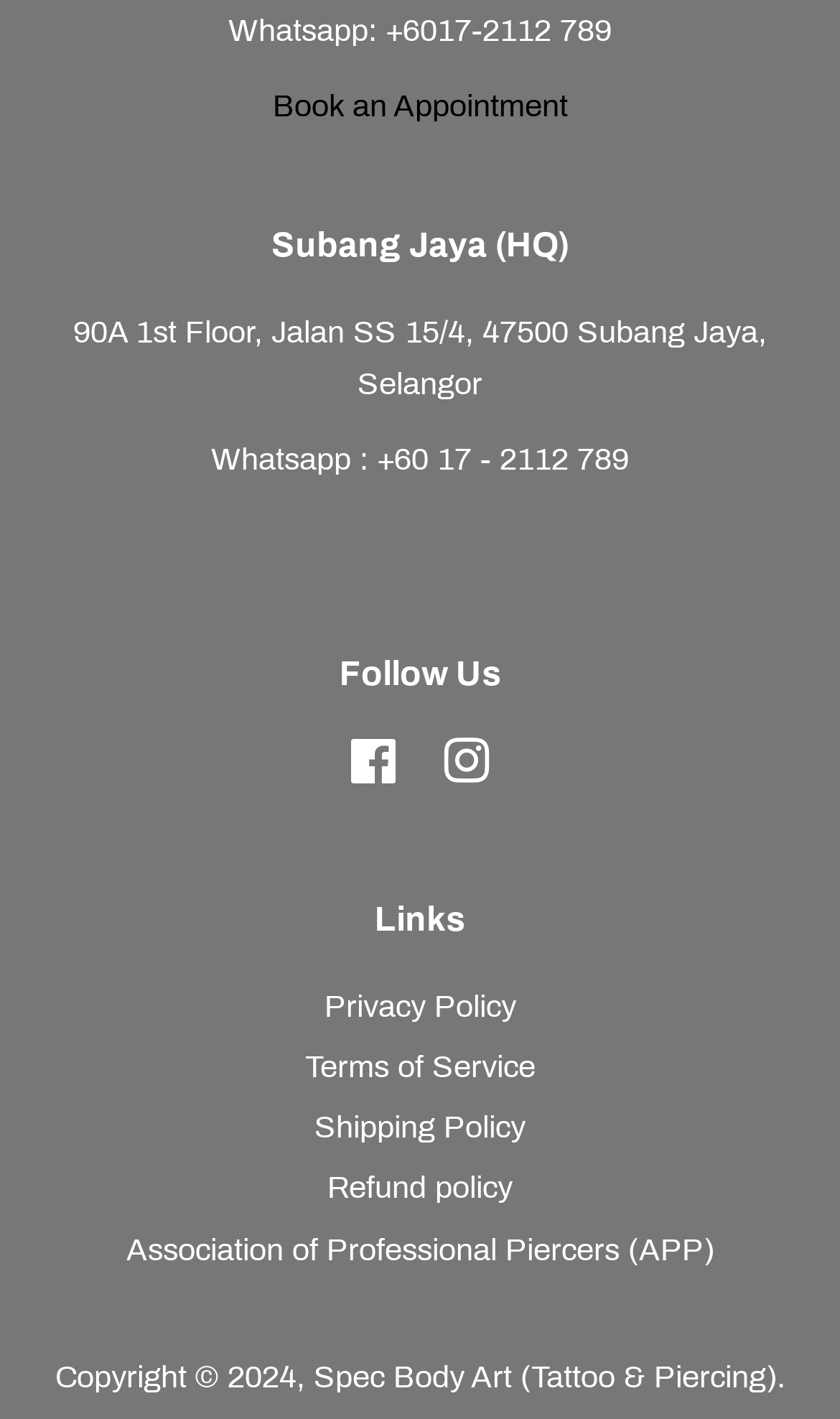Please determine the bounding box coordinates of the element's region to click in order to carry out the following instruction: "View privacy policy". The coordinates should be four float numbers between 0 and 1, i.e., [left, top, right, bottom].

[0.386, 0.697, 0.614, 0.721]